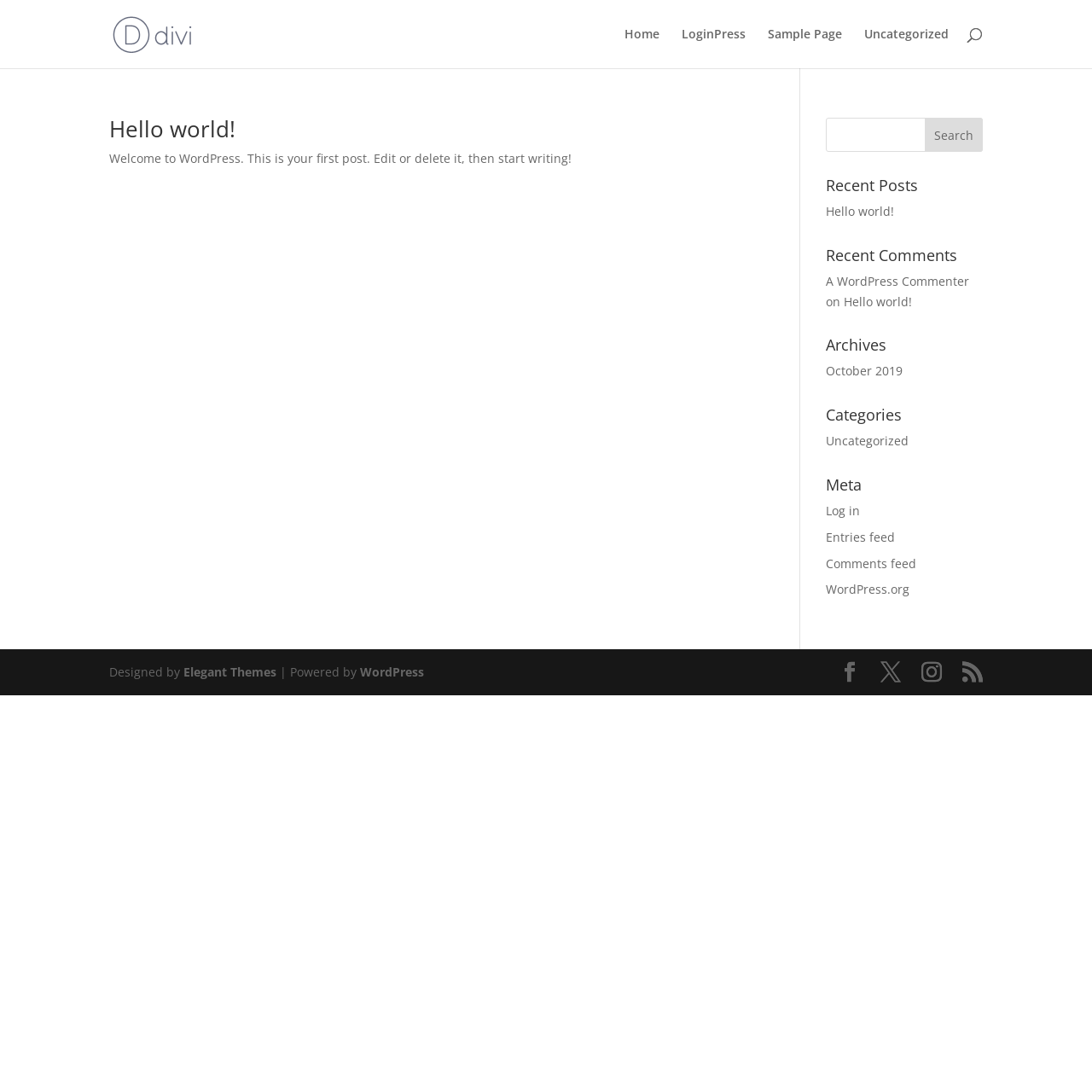Answer the question below using just one word or a short phrase: 
What is the category of the first post?

Uncategorized